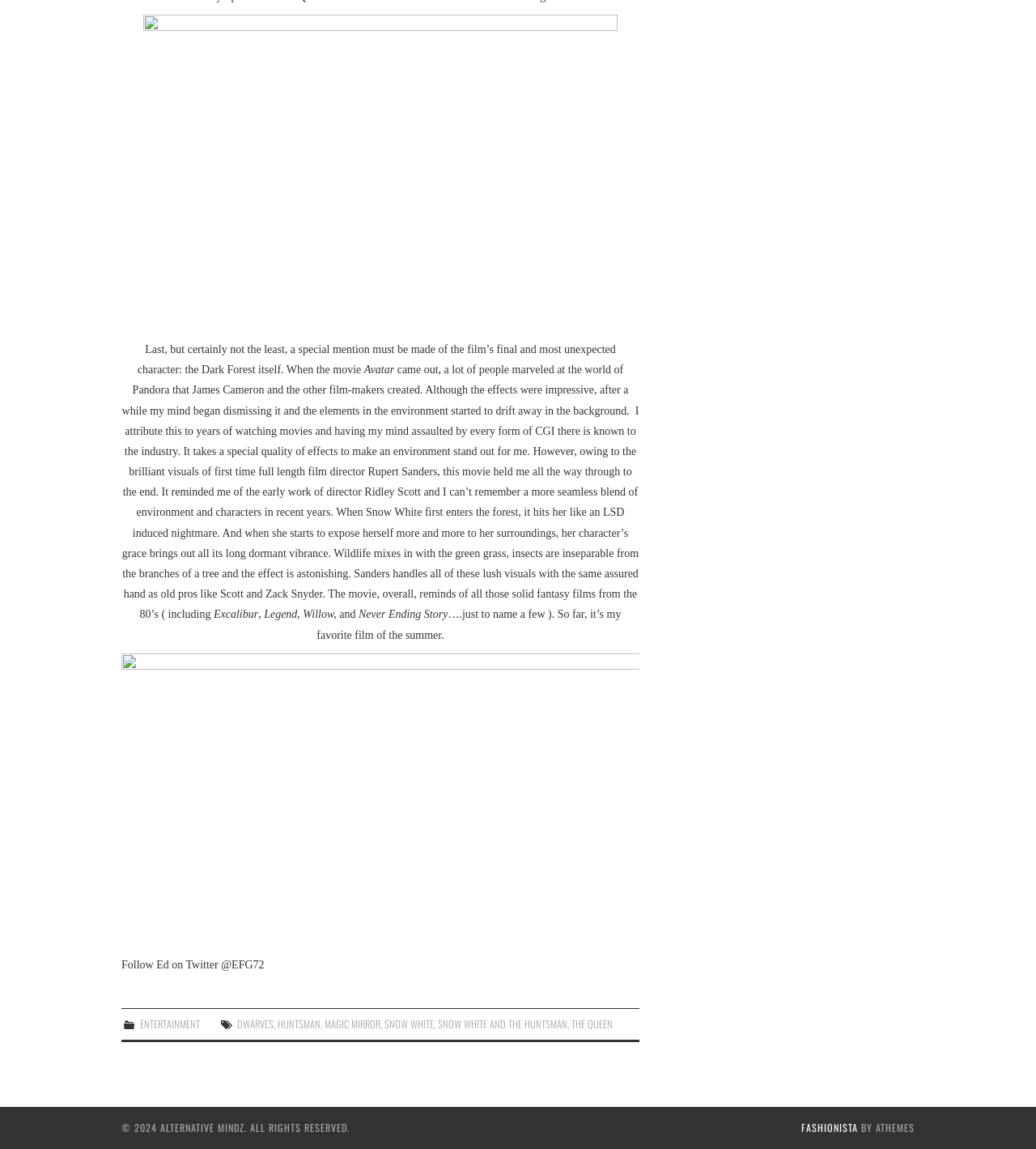Can you identify the bounding box coordinates of the clickable region needed to carry out this instruction: 'Visit the Entertainment page'? The coordinates should be four float numbers within the range of 0 to 1, stated as [left, top, right, bottom].

[0.135, 0.884, 0.193, 0.898]